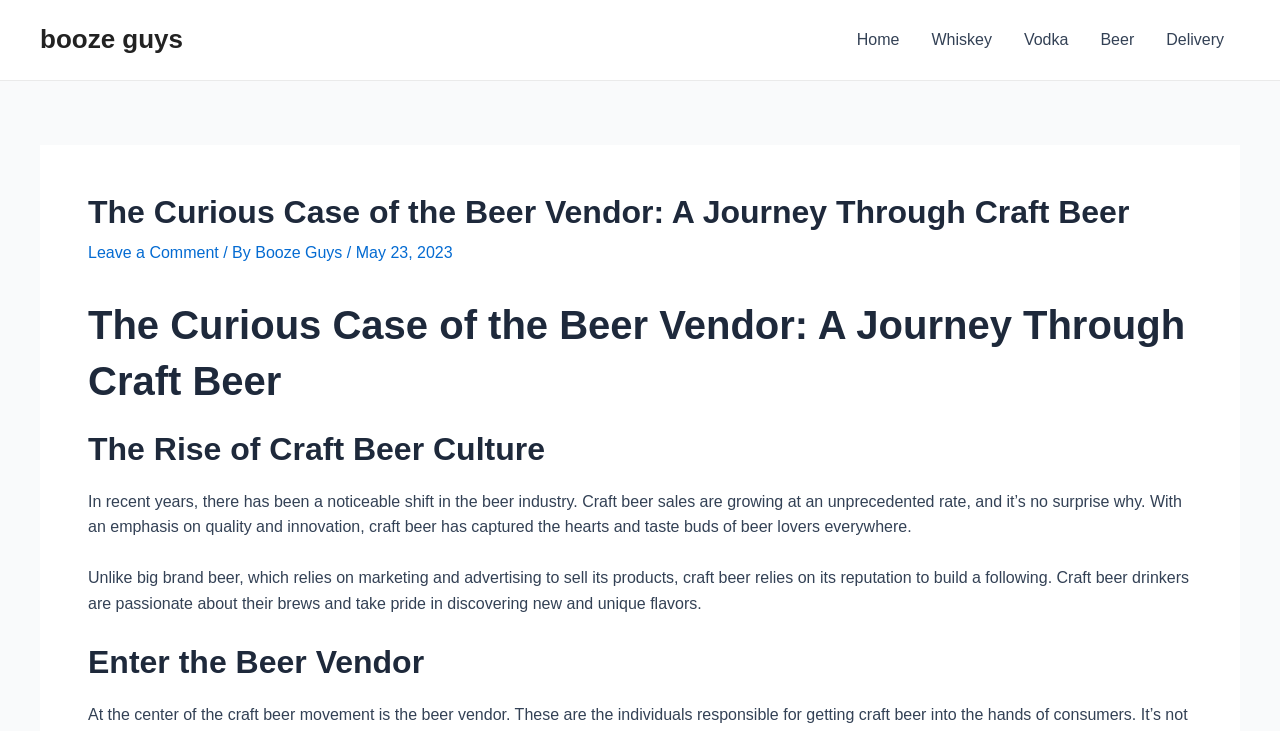How many headings are there in the article?
Provide a detailed and extensive answer to the question.

The headings in the article can be found throughout the content. There are four headings in total: 'The Curious Case of the Beer Vendor: A Journey Through Craft Beer', 'The Rise of Craft Beer Culture', 'Enter the Beer Vendor', and another 'The Curious Case of the Beer Vendor: A Journey Through Craft Beer' heading. This suggests that there are 4 headings in the article.